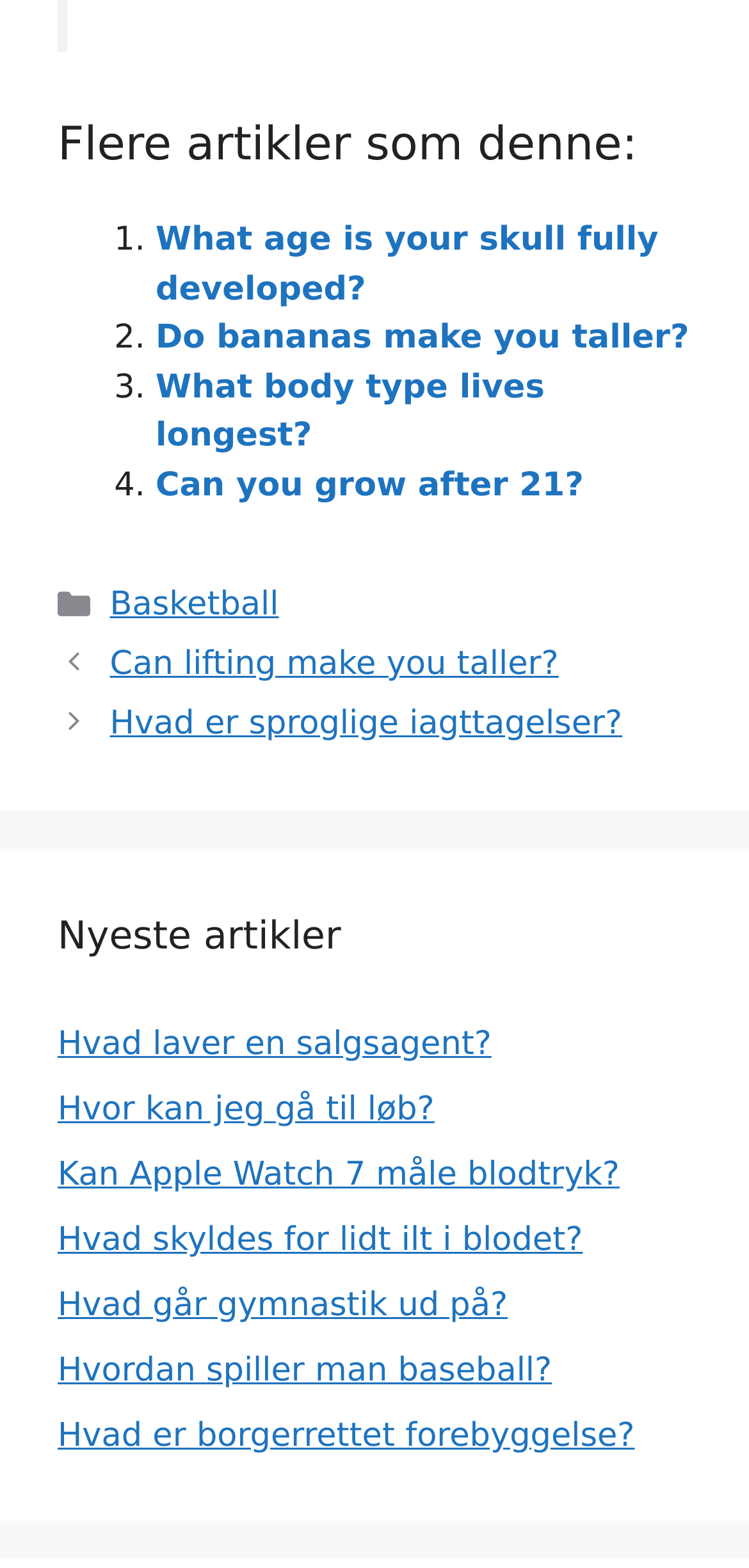Locate the bounding box coordinates of the clickable element to fulfill the following instruction: "go to June 2023". Provide the coordinates as four float numbers between 0 and 1 in the format [left, top, right, bottom].

None